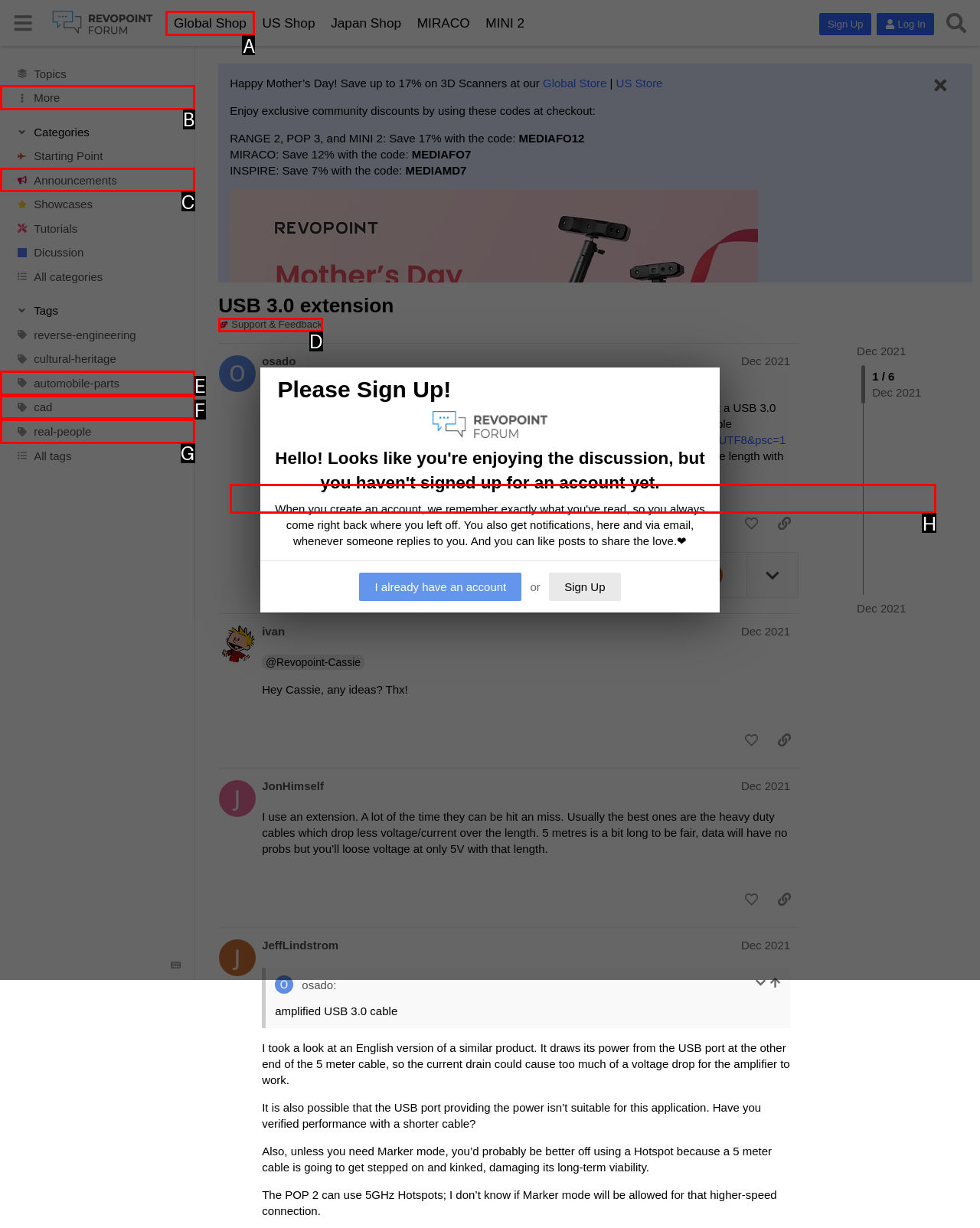Select the letter of the element you need to click to complete this task: Click the 'Take a look inside the book' link
Answer using the letter from the specified choices.

None